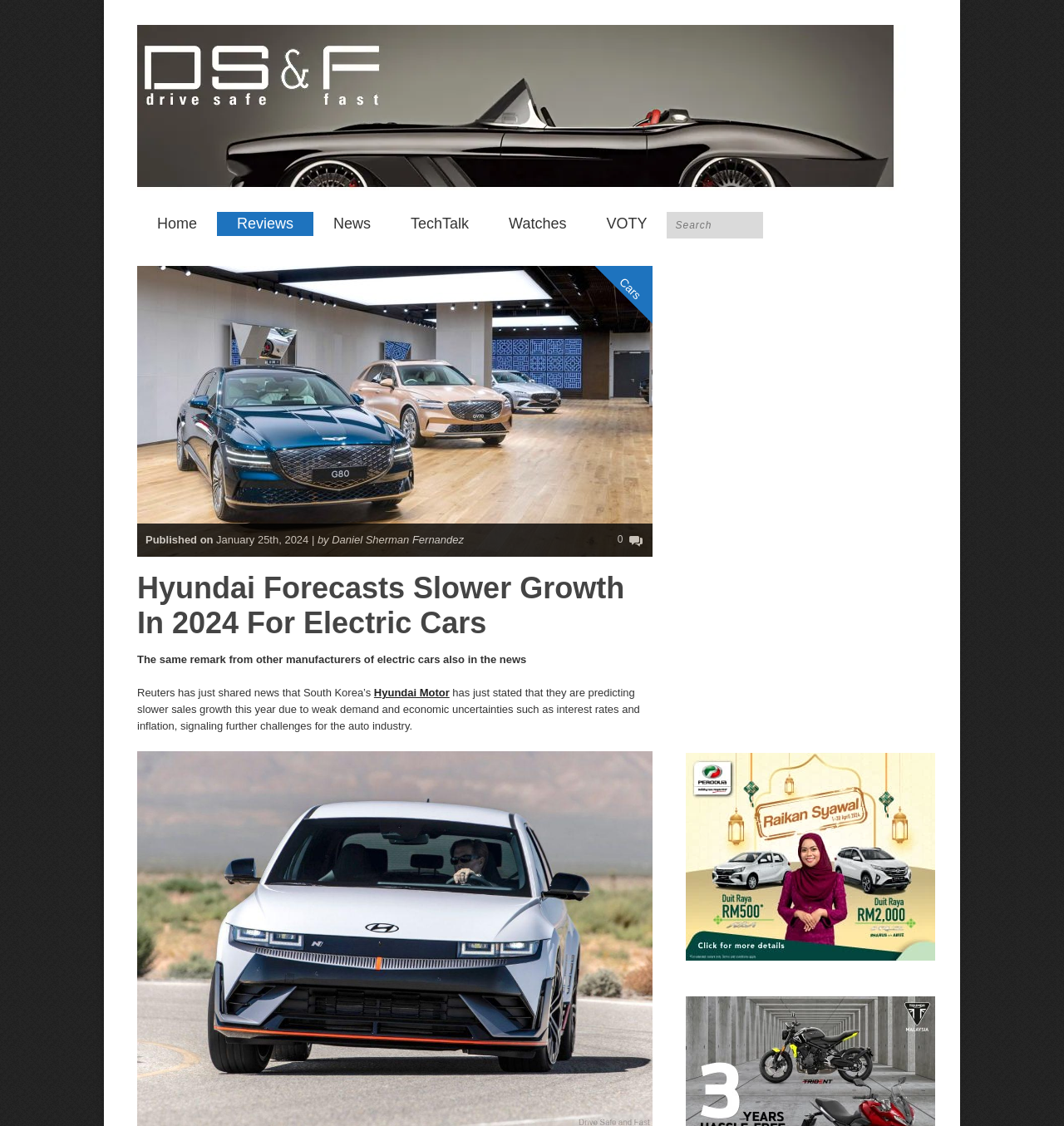How many iframes are present on the webpage?
Based on the image content, provide your answer in one word or a short phrase.

2